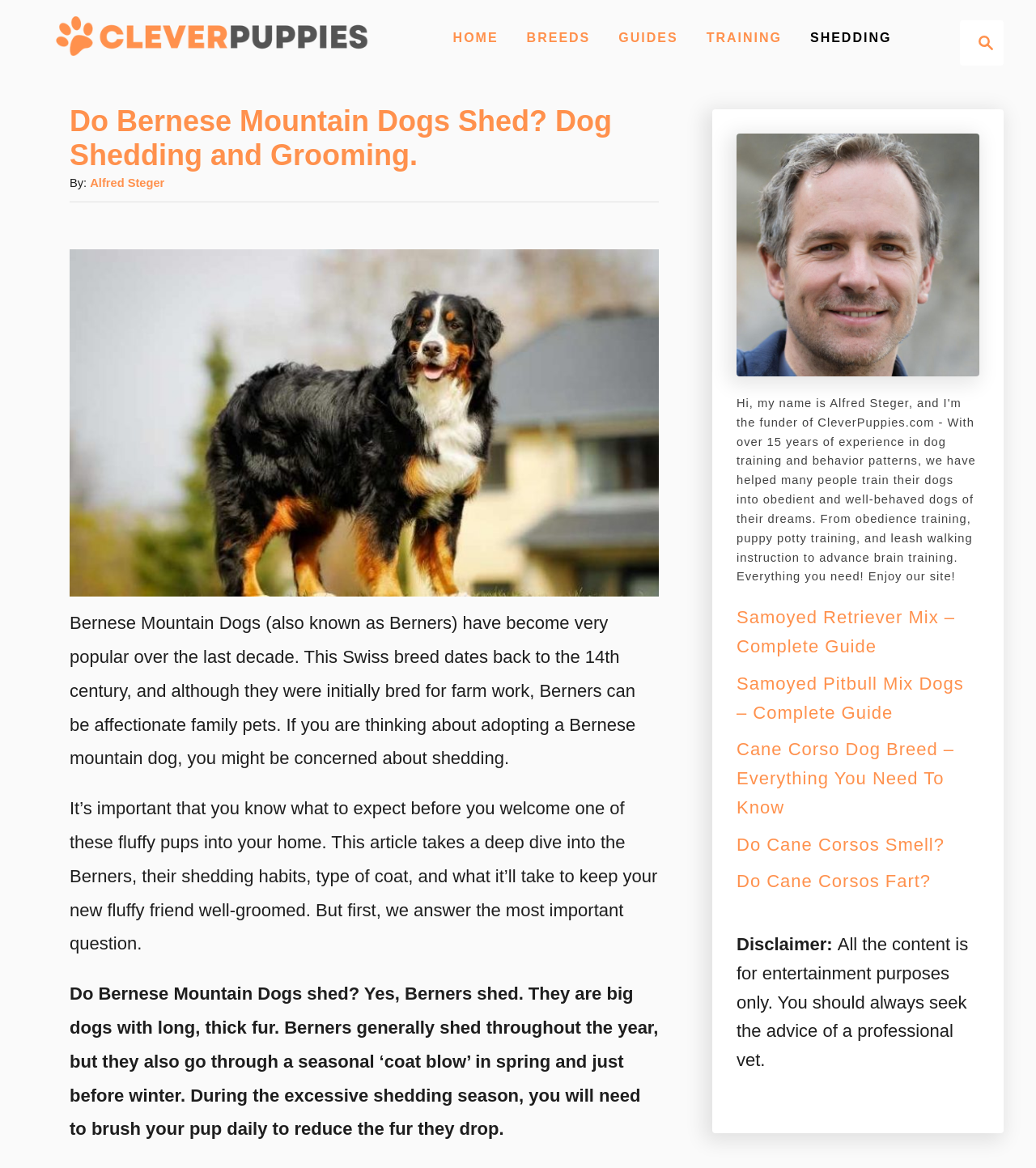Please provide a comprehensive answer to the question based on the screenshot: What is the name of the author of this article?

The author's name is mentioned in the article, specifically in the section that says 'By: Author'.